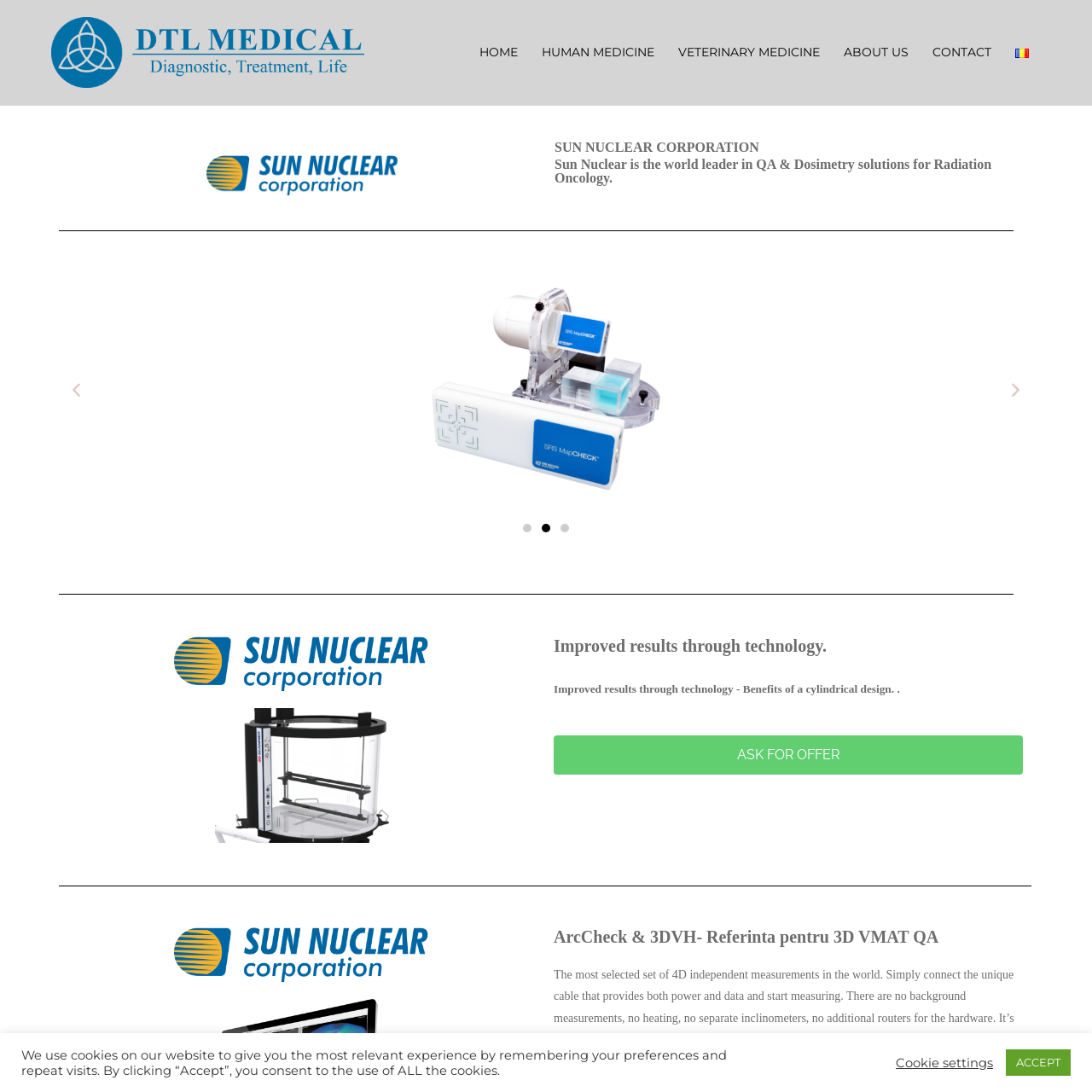What is the importance of measurement techniques in the medical field?
Look at the image framed by the red bounding box and provide an in-depth response.

The design of the logo likely reflects a focus on innovation and technology within the medical field, highlighting the importance of accurate and reliable measurement techniques in improving patient outcomes.